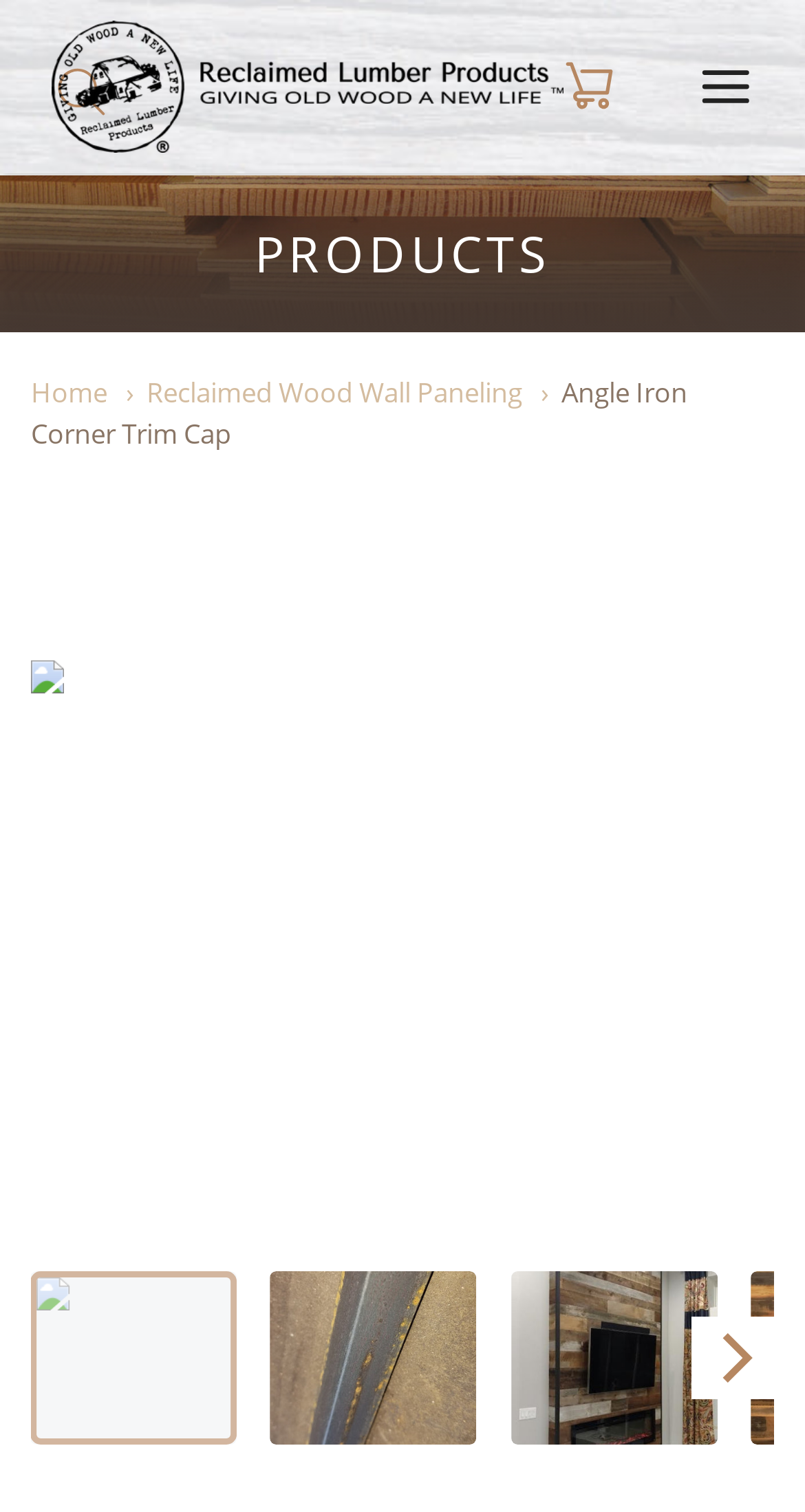What is the name of the product?
Using the picture, provide a one-word or short phrase answer.

Angle Iron Corner Trim Cap